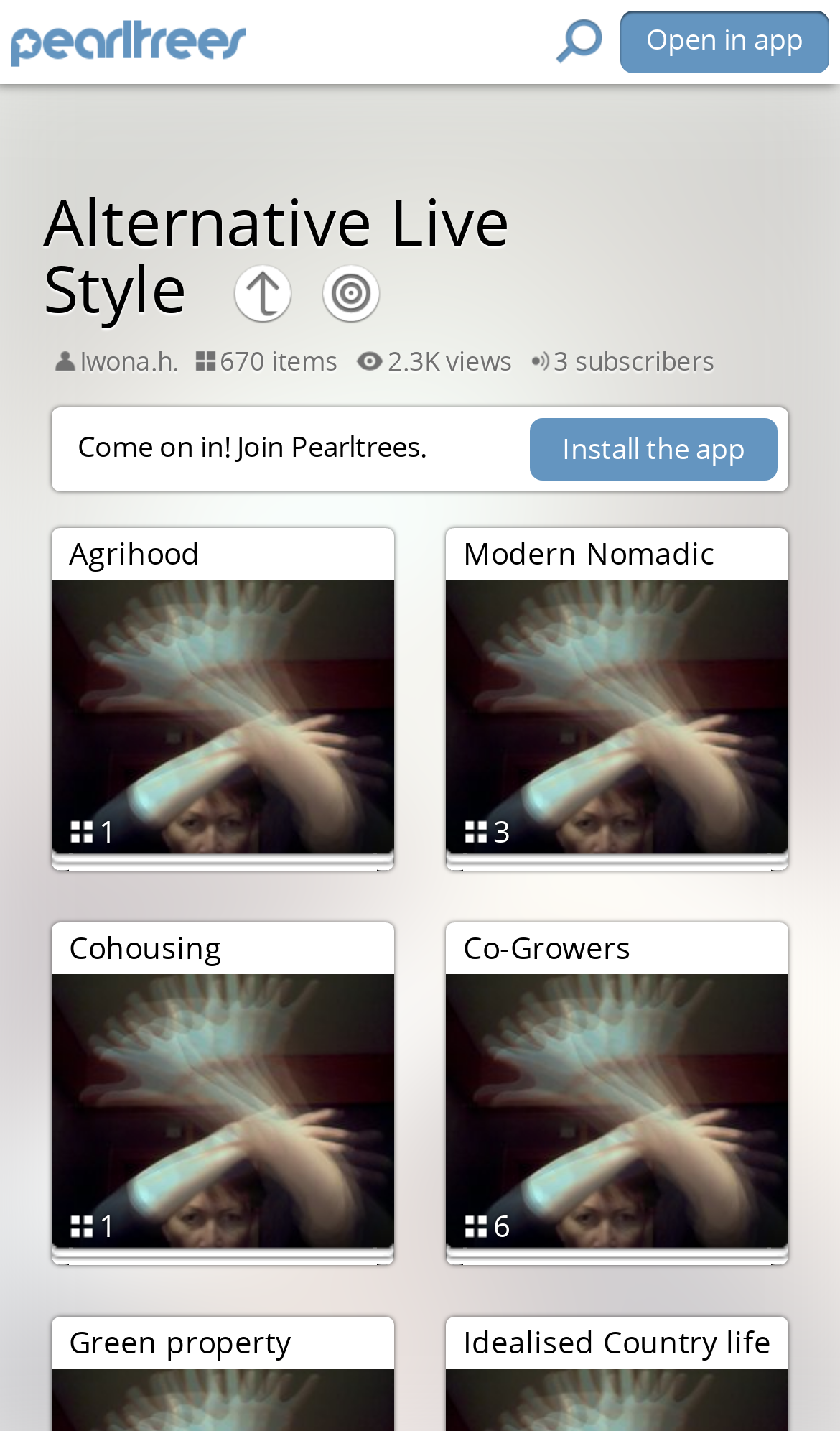Generate a thorough caption that explains the contents of the webpage.

The webpage appears to be a profile page on a platform called Pearltrees, with a focus on alternative living styles. At the top left, there is a username "Iwona.h." with a count of 670 items and 2.3K views, indicating the user's activity on the platform. To the right of this information, there is a count of subscribers.

Below this section, there is a call-to-action button "Come on in! Join Pearltrees." and another button "Install the app" at the top right corner.

The main content of the page is divided into sections, each with a title and a number in parentheses. The first section is titled "Agrihood", followed by "Modern Nomadic" with a count of 3 in parentheses. The next section is "Cohousing", and then "Co-Growers". Further down, there is a section titled "Green property" and finally "Idealised Country life".

At the very top right corner, there is a small button "Open in app". Overall, the page seems to be a collection of topics or interests related to alternative living styles, with a focus on community and collaboration.